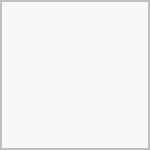Give a one-word or short phrase answer to the question: 
What is the founder's area of expertise?

Footwear